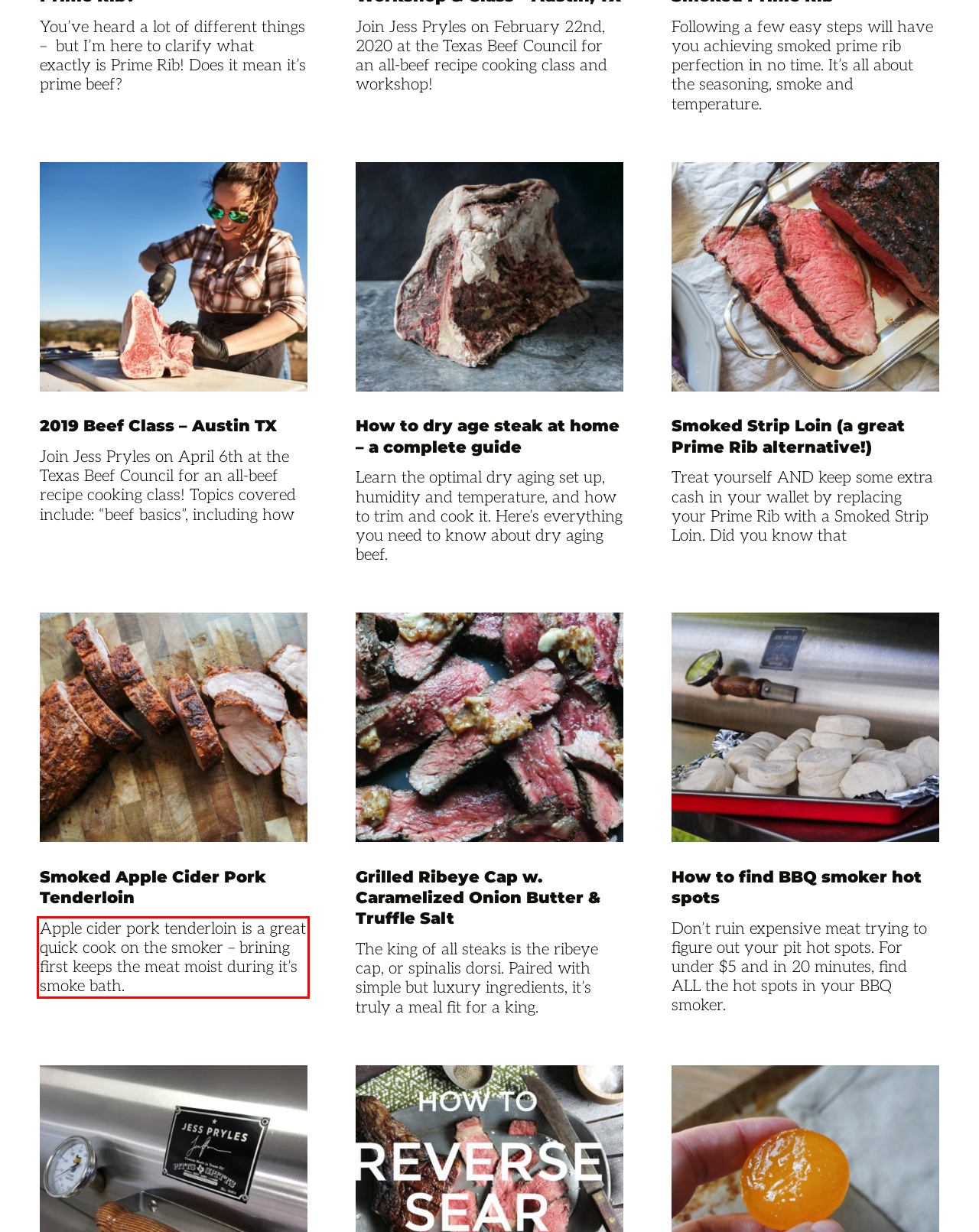Please use OCR to extract the text content from the red bounding box in the provided webpage screenshot.

Apple cider pork tenderloin is a great quick cook on the smoker – brining first keeps the meat moist during it’s smoke bath.